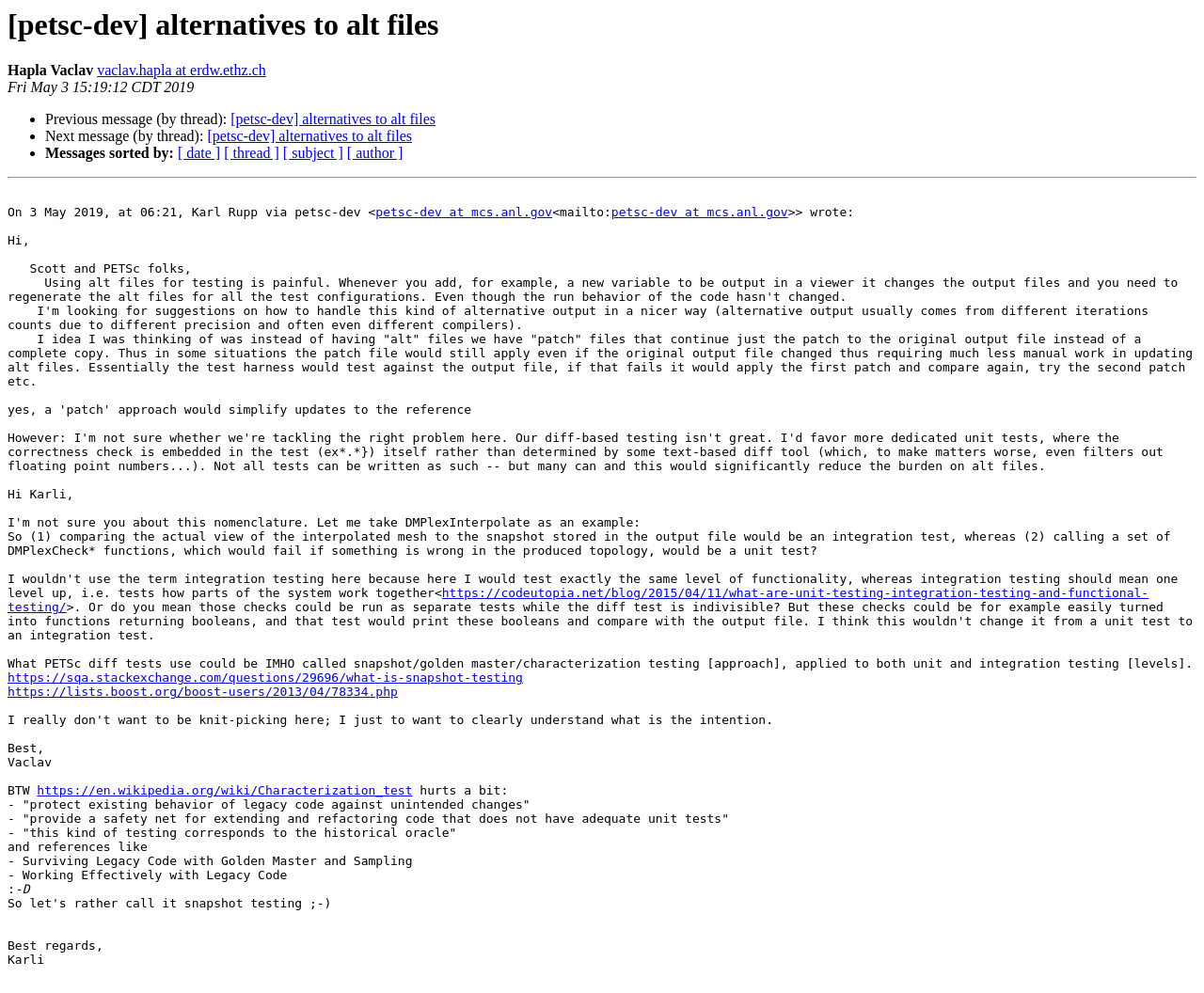Please identify the bounding box coordinates of the element's region that I should click in order to complete the following instruction: "Visit Karl Rupp's email via petsc-dev". The bounding box coordinates consist of four float numbers between 0 and 1, i.e., [left, top, right, bottom].

[0.312, 0.207, 0.459, 0.221]